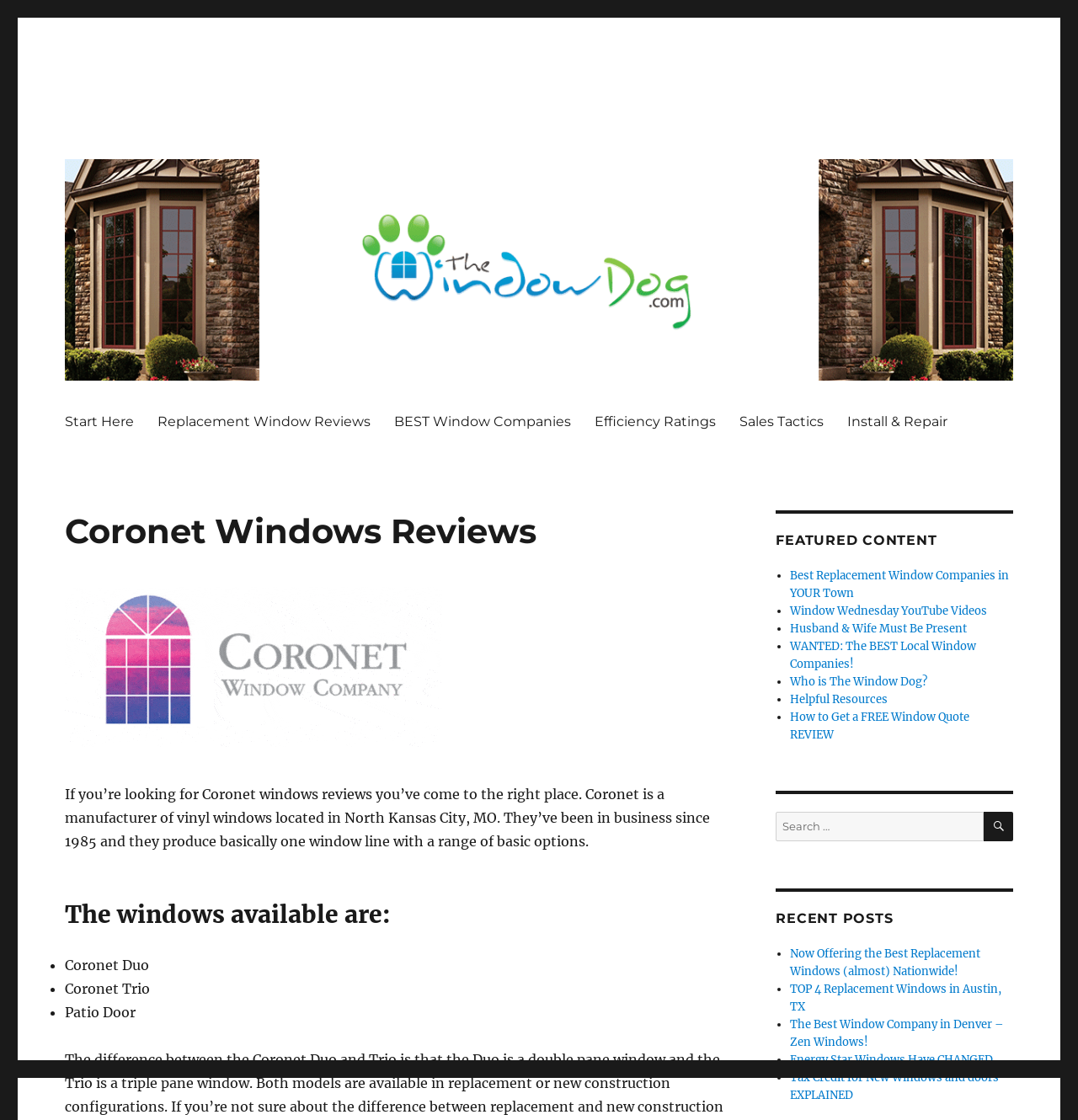Use the details in the image to answer the question thoroughly: 
What is the purpose of the 'Search for:' box?

The 'Search for:' box is a search function that allows users to search the website for specific content. This is evident from the presence of a search box and a search button with a magnifying glass icon.